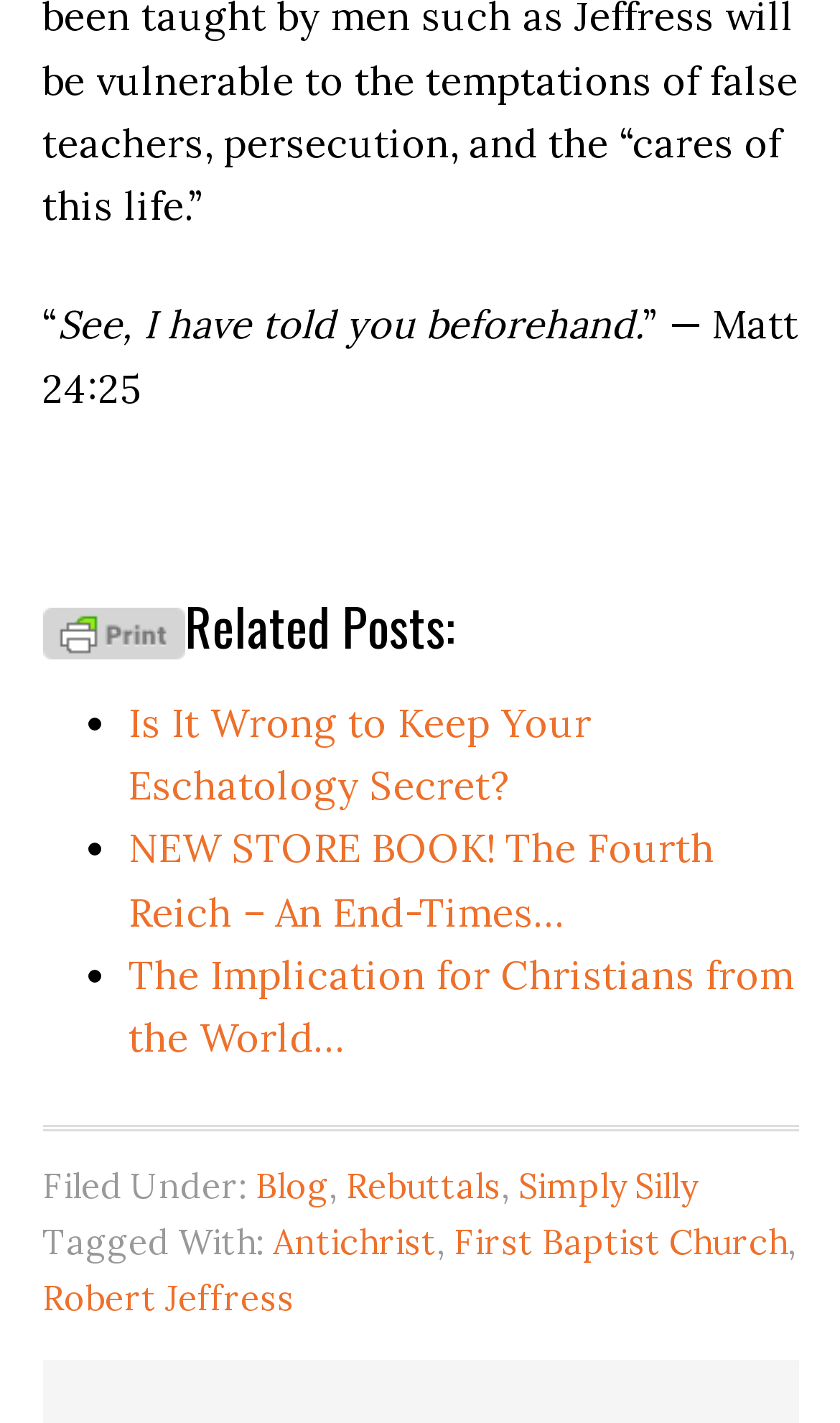Provide the bounding box coordinates of the section that needs to be clicked to accomplish the following instruction: "Go to 'Blog'."

[0.304, 0.818, 0.391, 0.849]